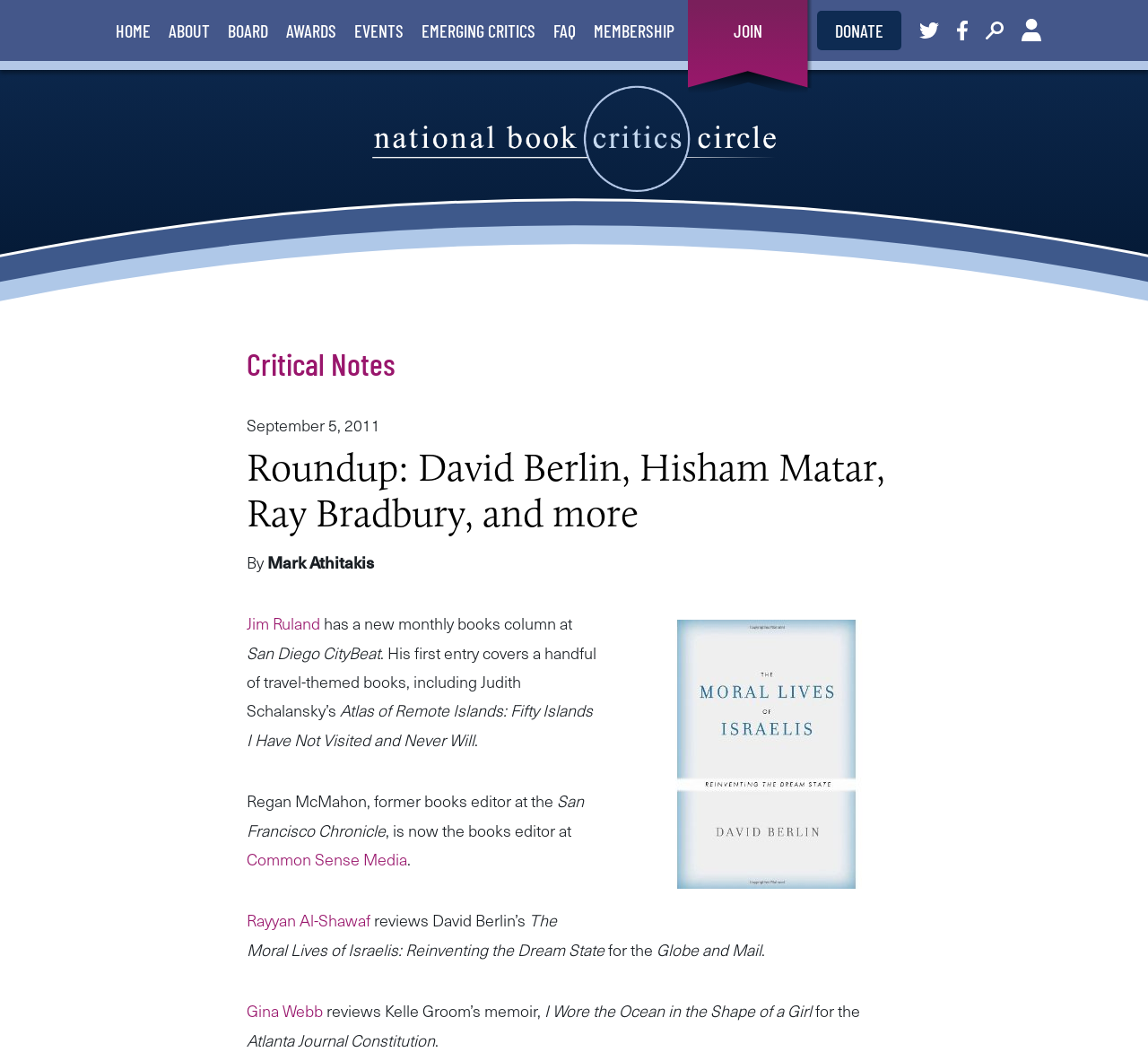Locate the bounding box coordinates of the element I should click to achieve the following instruction: "Go back to top".

None